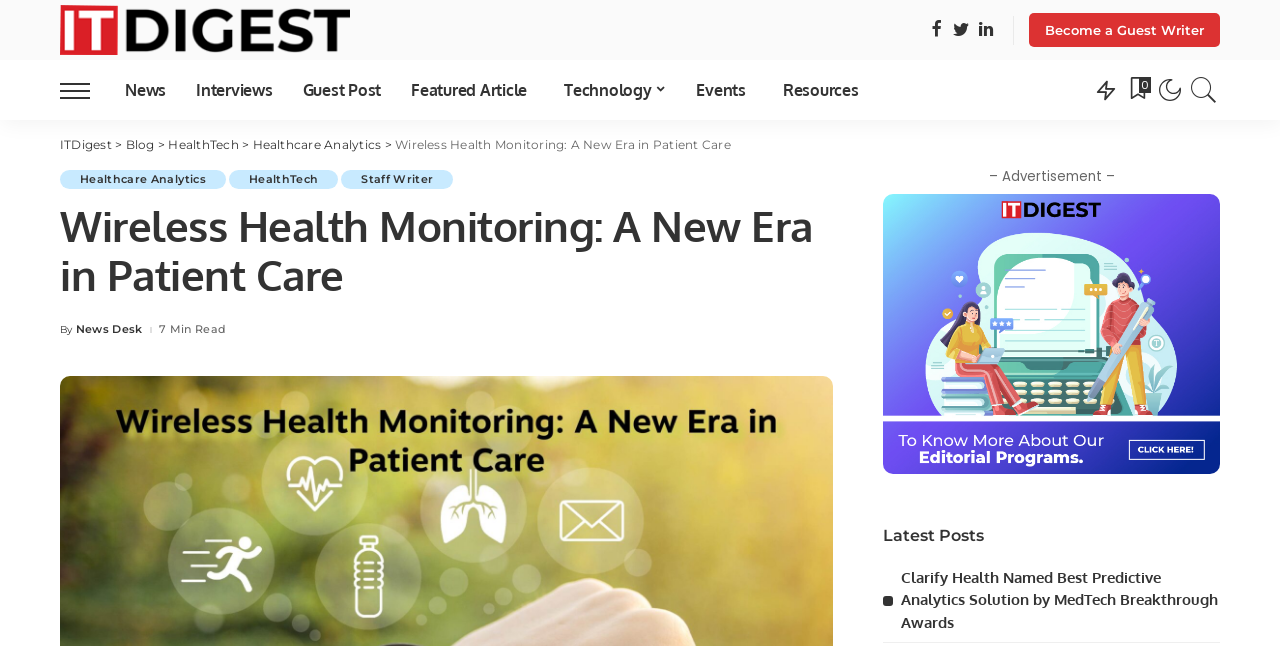Show the bounding box coordinates for the element that needs to be clicked to execute the following instruction: "Read the latest post". Provide the coordinates in the form of four float numbers between 0 and 1, i.e., [left, top, right, bottom].

[0.704, 0.878, 0.953, 0.982]